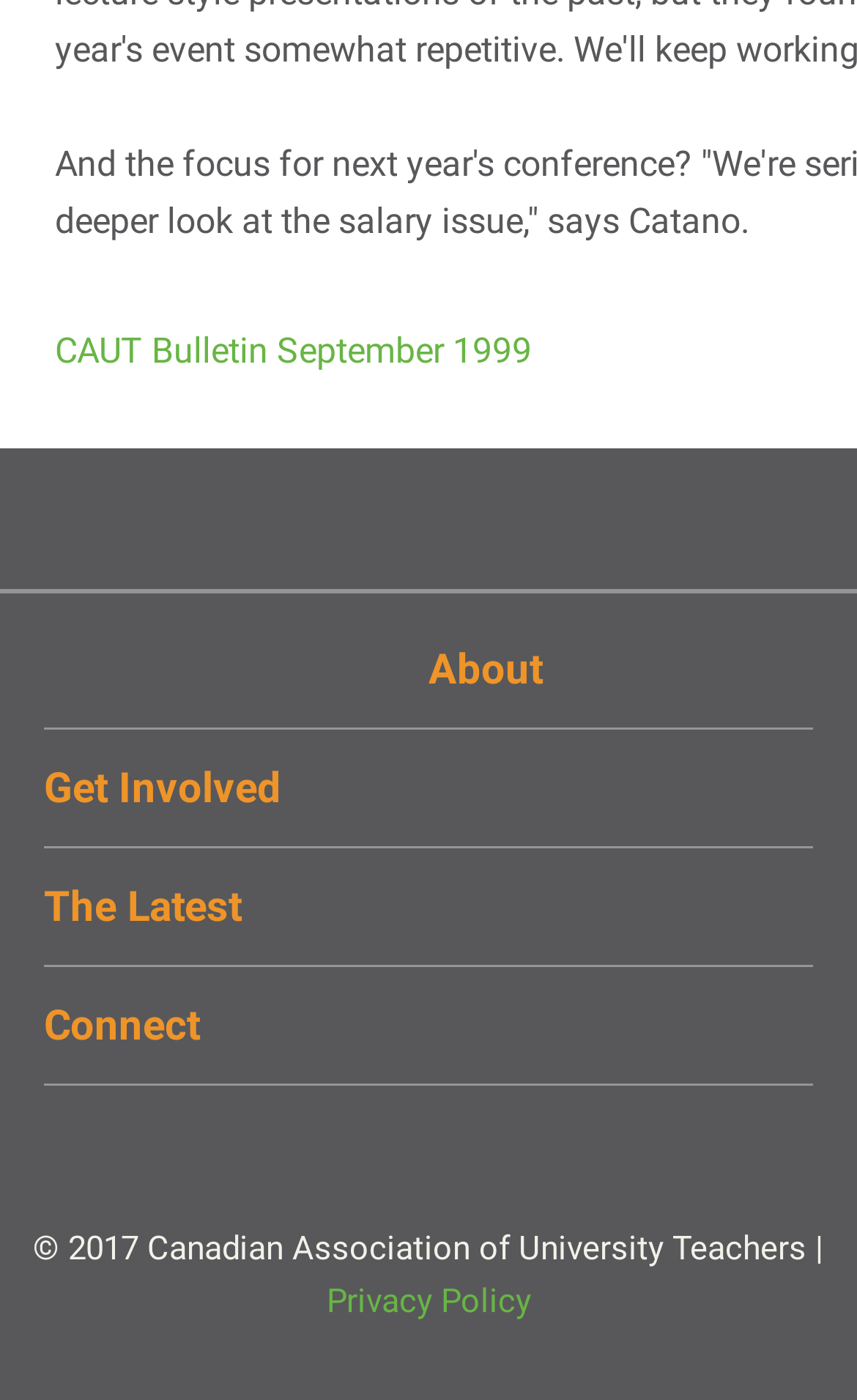Utilize the details in the image to thoroughly answer the following question: What are the different ways to connect with the organization?

I found these options by looking at the social media links at the bottom of the webpage, which include Facebook, Twitter, LinkedIn, and RSS. These links suggest that the organization has a presence on these platforms and can be connected with through them.